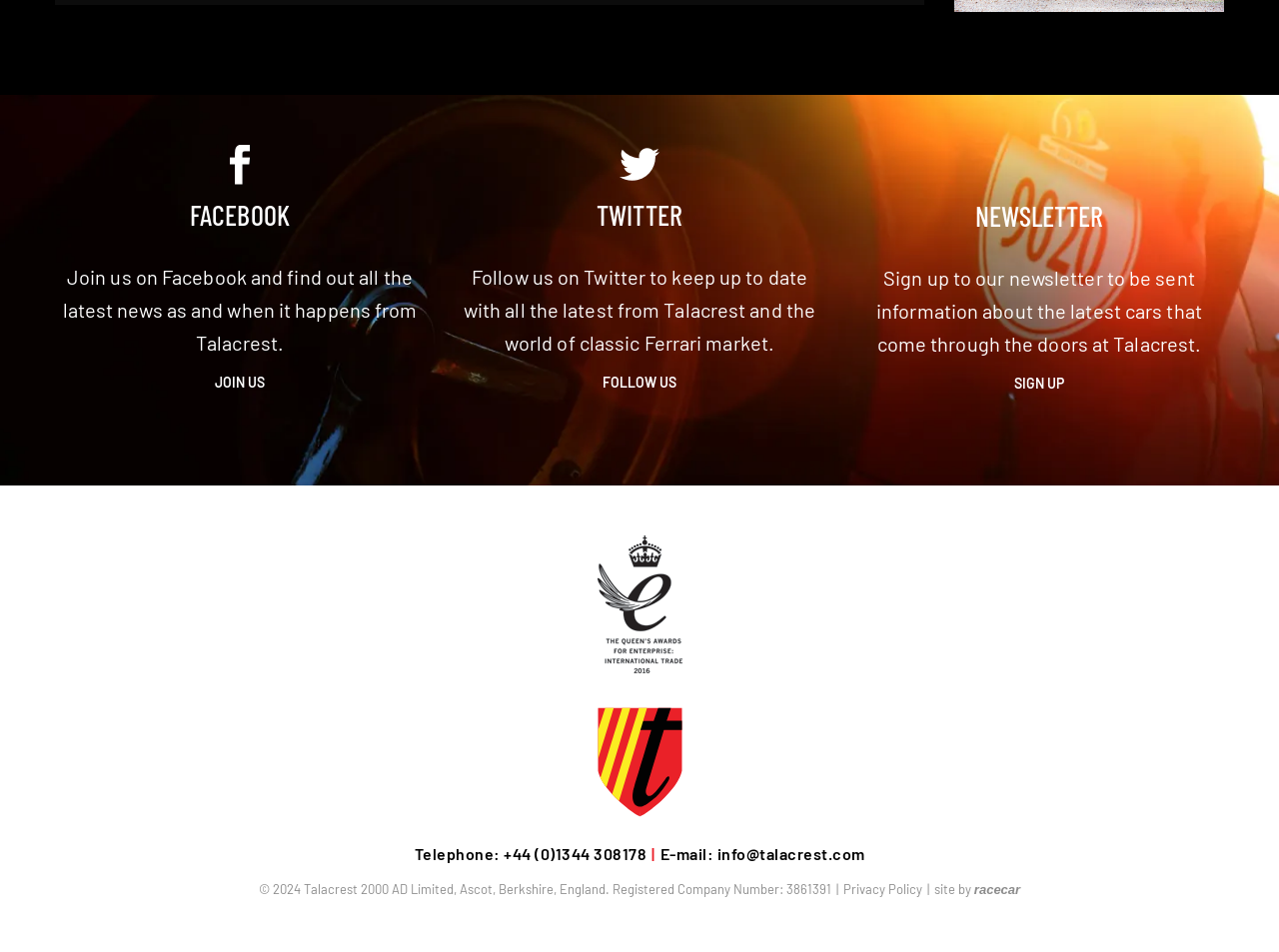Given the description racecar, predict the bounding box coordinates of the UI element. Ensure the coordinates are in the format (top-left x, top-left y, bottom-right x, bottom-right y) and all values are between 0 and 1.

[0.762, 0.927, 0.798, 0.943]